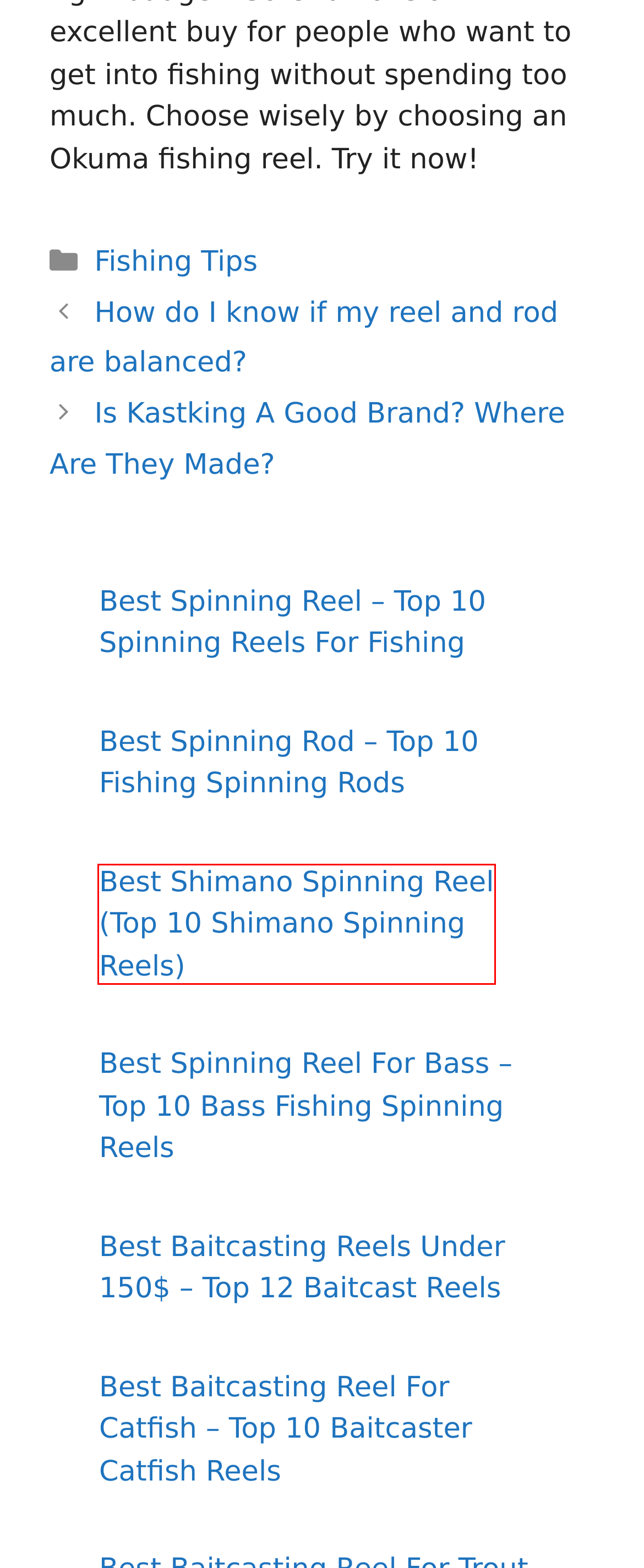You are provided a screenshot of a webpage featuring a red bounding box around a UI element. Choose the webpage description that most accurately represents the new webpage after clicking the element within the red bounding box. Here are the candidates:
A. Best Spinning Rod - Top 10 Fishing Spinning Rods in 2024
B. Best Baitcasting Reel For Catfish - Top 10 Baitcaster Catfish Reels in 2024
C. Best Spinning Reel For Bass - Top 10 Bass Fishing Spinning Reels
D. Best Spinning Reel - Top 10 Spinning Reels For Fishing in 2024
E. Is Kastking A Good Brand? Where Are They Made? - 2024
F. Best Baitcasting Reels Under 150$ - Top 12 Baitcast Reelsin 2024
G. How do I know if my reel and rod are balanced? - 2024
H. Best Shimano Spinning Reel (Top 10 Shimano Spinning Reels) In 2024

H